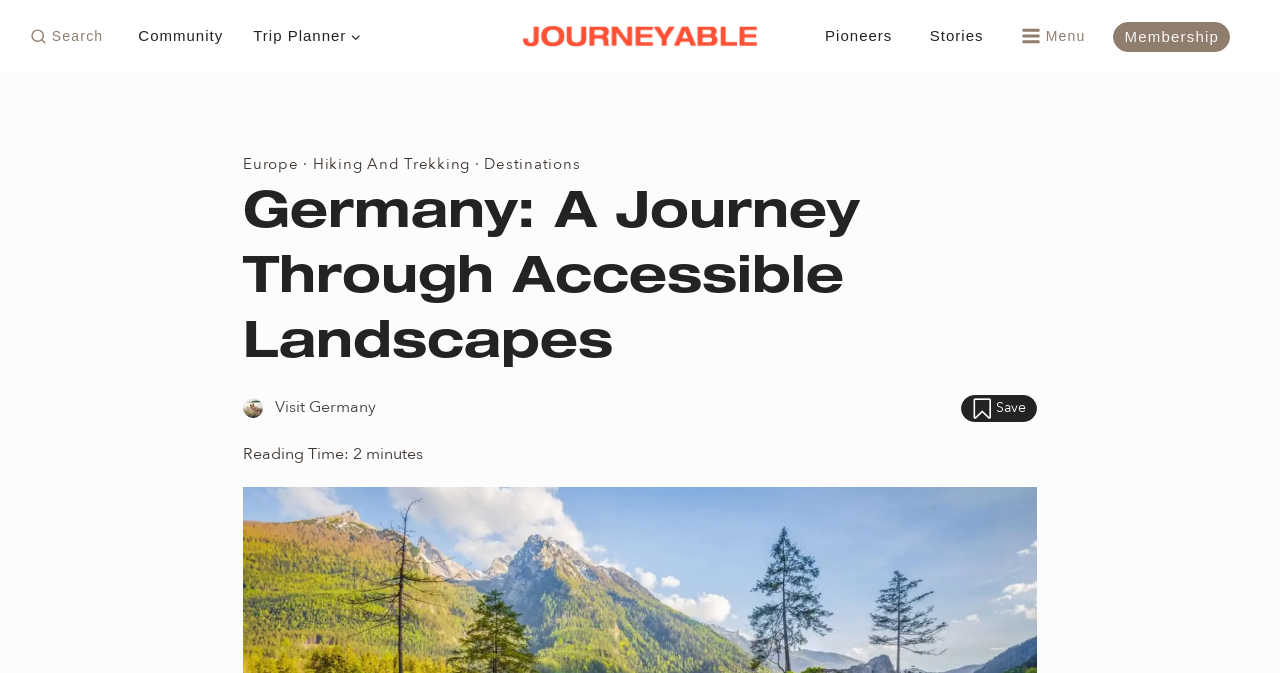Kindly provide the bounding box coordinates of the section you need to click on to fulfill the given instruction: "Toggle menu".

[0.791, 0.029, 0.848, 0.078]